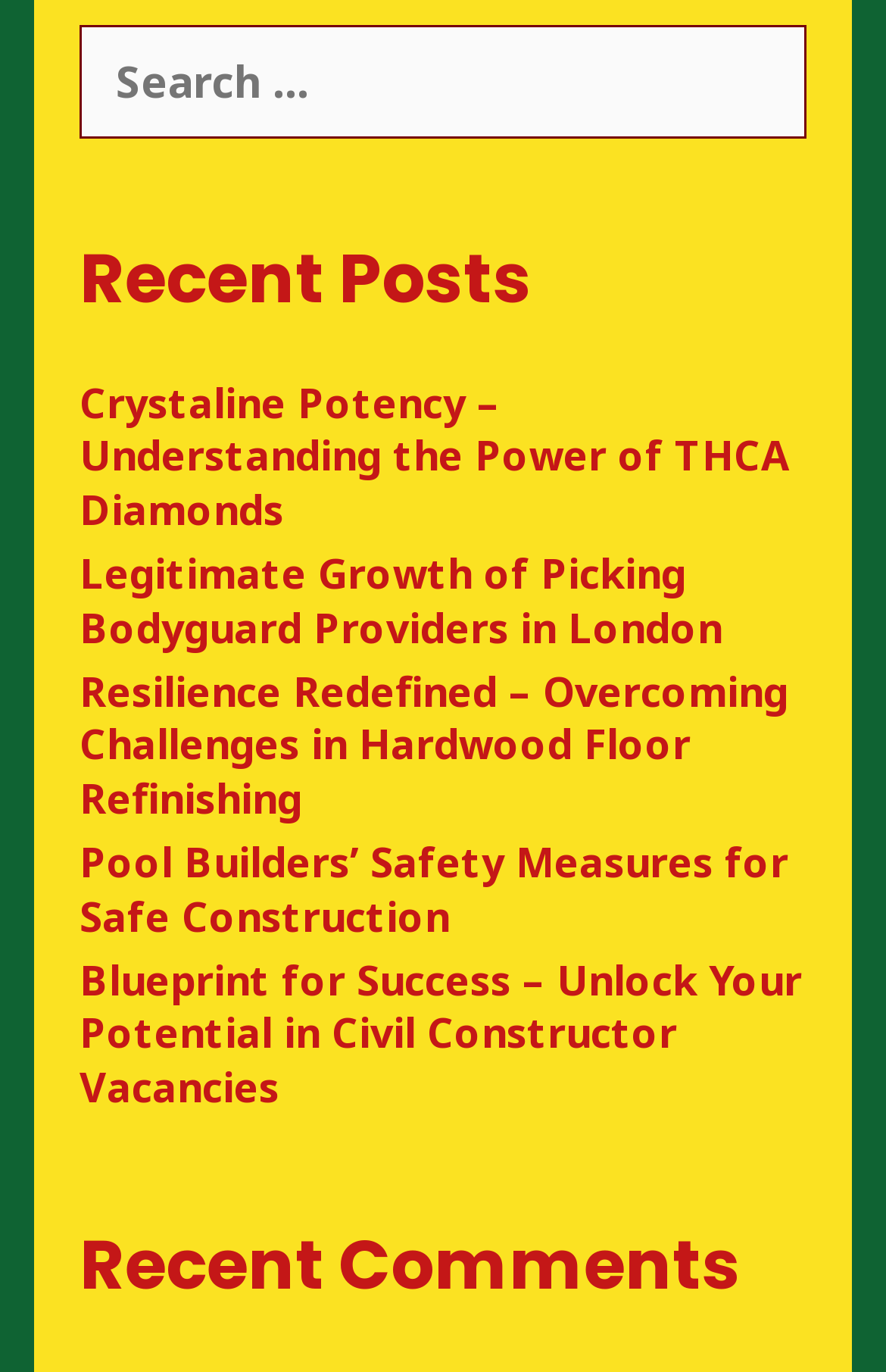What is the purpose of the search box?
Answer the question with a single word or phrase by looking at the picture.

To search for content